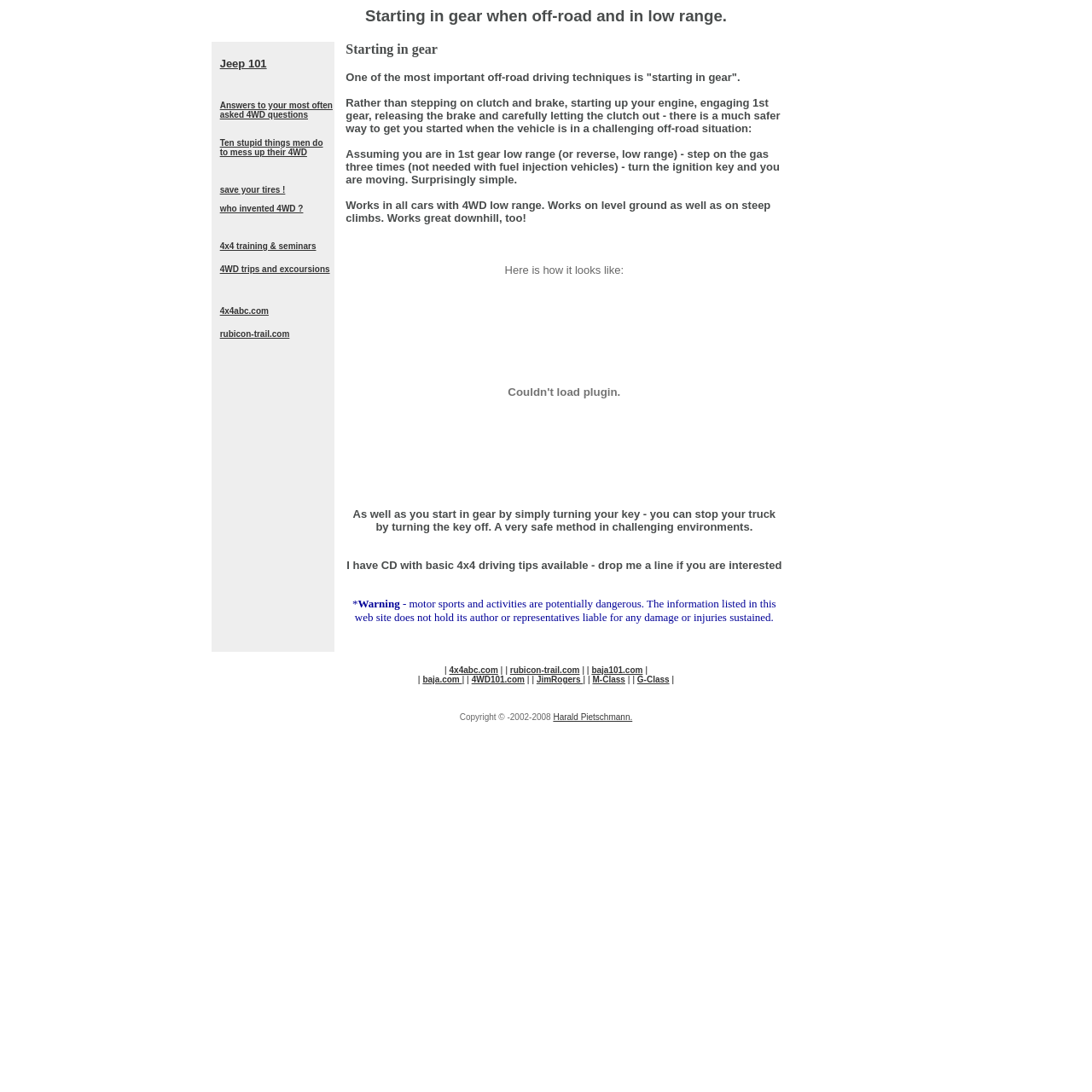Predict the bounding box coordinates of the area that should be clicked to accomplish the following instruction: "Click on 'Jeep 101'". The bounding box coordinates should consist of four float numbers between 0 and 1, i.e., [left, top, right, bottom].

[0.201, 0.052, 0.244, 0.064]